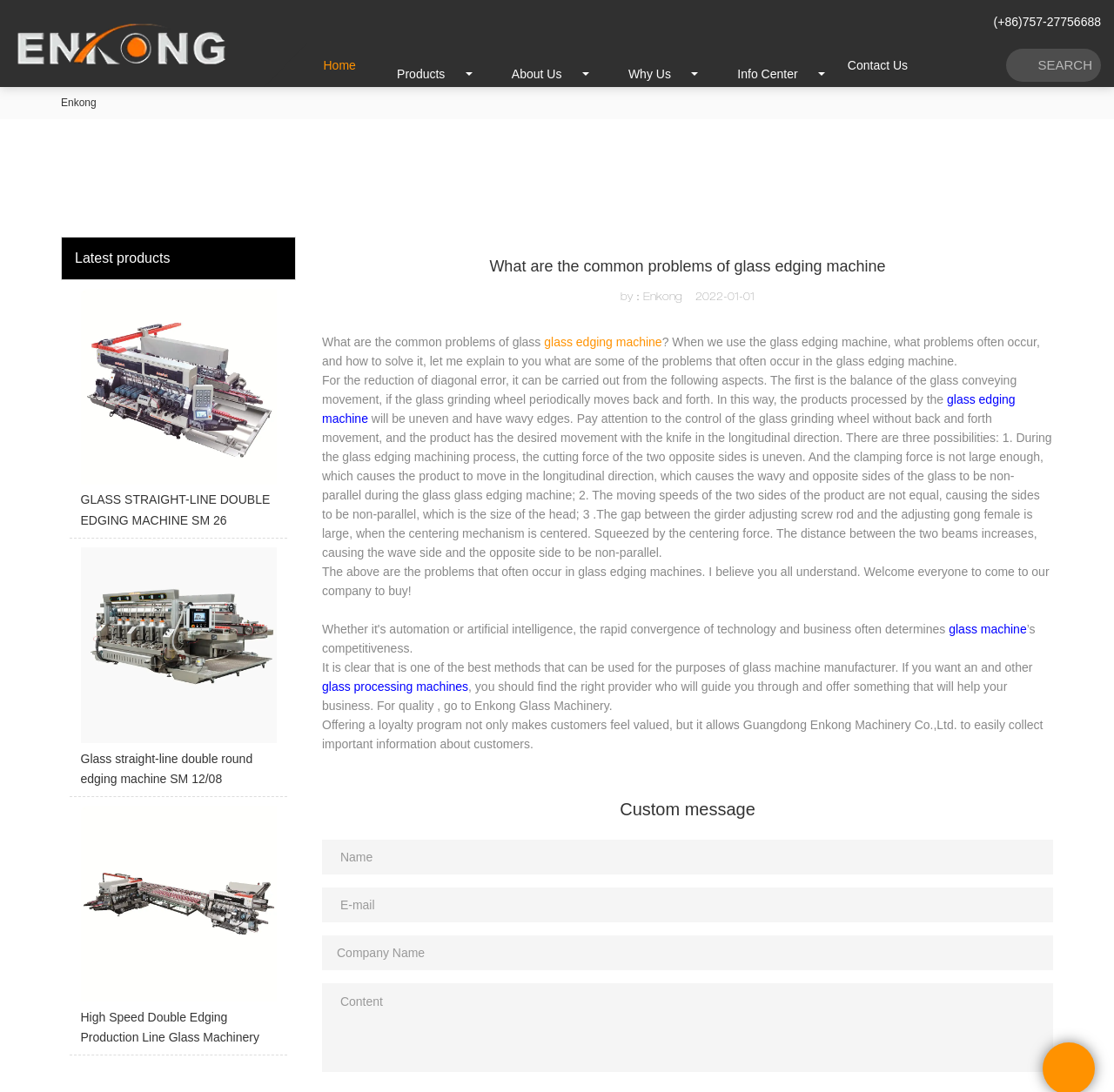Provide the bounding box coordinates for the area that should be clicked to complete the instruction: "check out Textile Design".

None